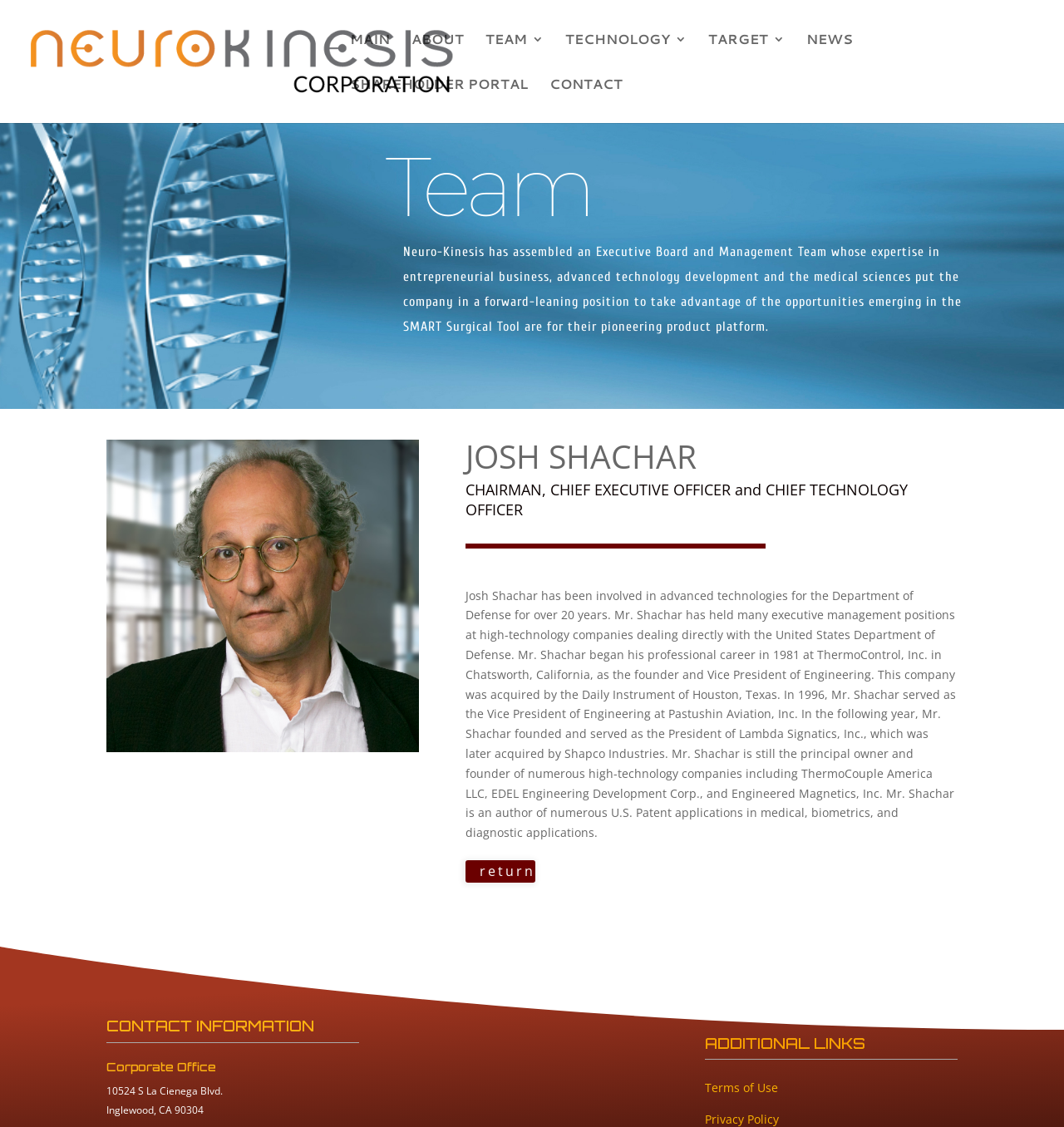Explain the webpage's layout and main content in detail.

The webpage is about Josh Shachar, the CEO of Neuro-Kinesis, a company focused on advanced technologies. At the top of the page, there is a logo image of Neuro-Kinesis, accompanied by a link with the same name. Below the logo, there is a navigation menu with links to different sections of the website, including MAIN, ABOUT, TEAM 3, TECHNOLOGY 3, TARGET 3, NEWS, SHAREHOLDER PORTAL, and CONTACT.

The main content of the page is an article that provides information about Josh Shachar and his company. The article is divided into sections, with headings and paragraphs of text. The first section is about the company's team, with a heading "Team" and a paragraph describing the expertise of the Executive Board and Management Team.

Below the team section, there is a heading "JOSH SHACHAR" with a subheading "CHAIRMAN, CHIEF EXECUTIVE OFFICER and CHIEF TECHNOLOGY OFFICER". This section provides a detailed biography of Josh Shachar, including his experience in advanced technologies and his previous executive management positions.

Further down the page, there is a section with contact information, including a heading "CONTACT INFORMATION" and a subheading "Corporate Office" with the company's address. Additionally, there is a section with additional links, including a link to "Terms of Use".

Overall, the webpage provides a professional and informative overview of Josh Shachar and his company, Neuro-Kinesis.